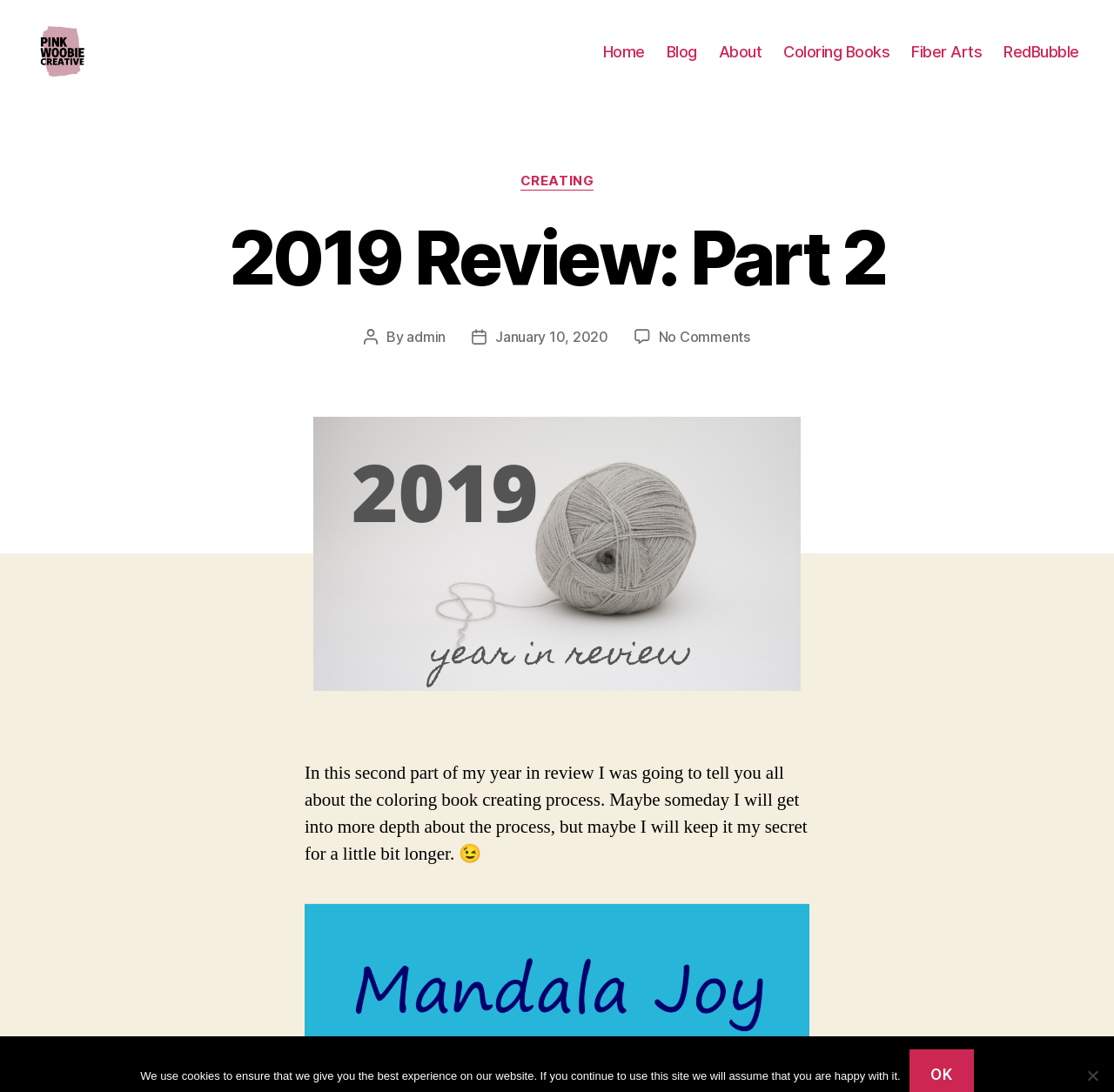Give the bounding box coordinates for the element described by: "parent_node: Pink Woobie Creative".

[0.031, 0.022, 0.102, 0.094]